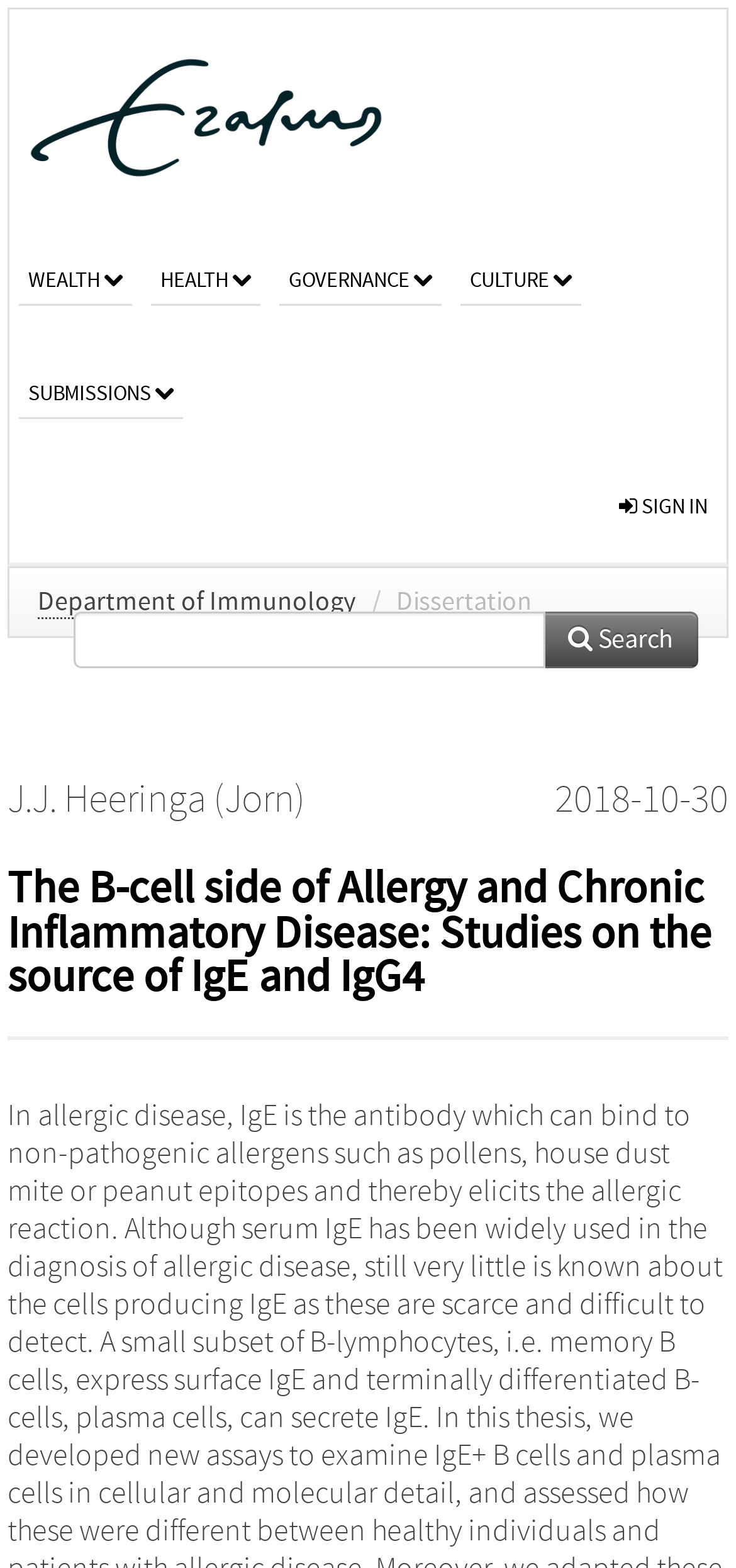Provide a one-word or brief phrase answer to the question:
How many main categories are there?

4